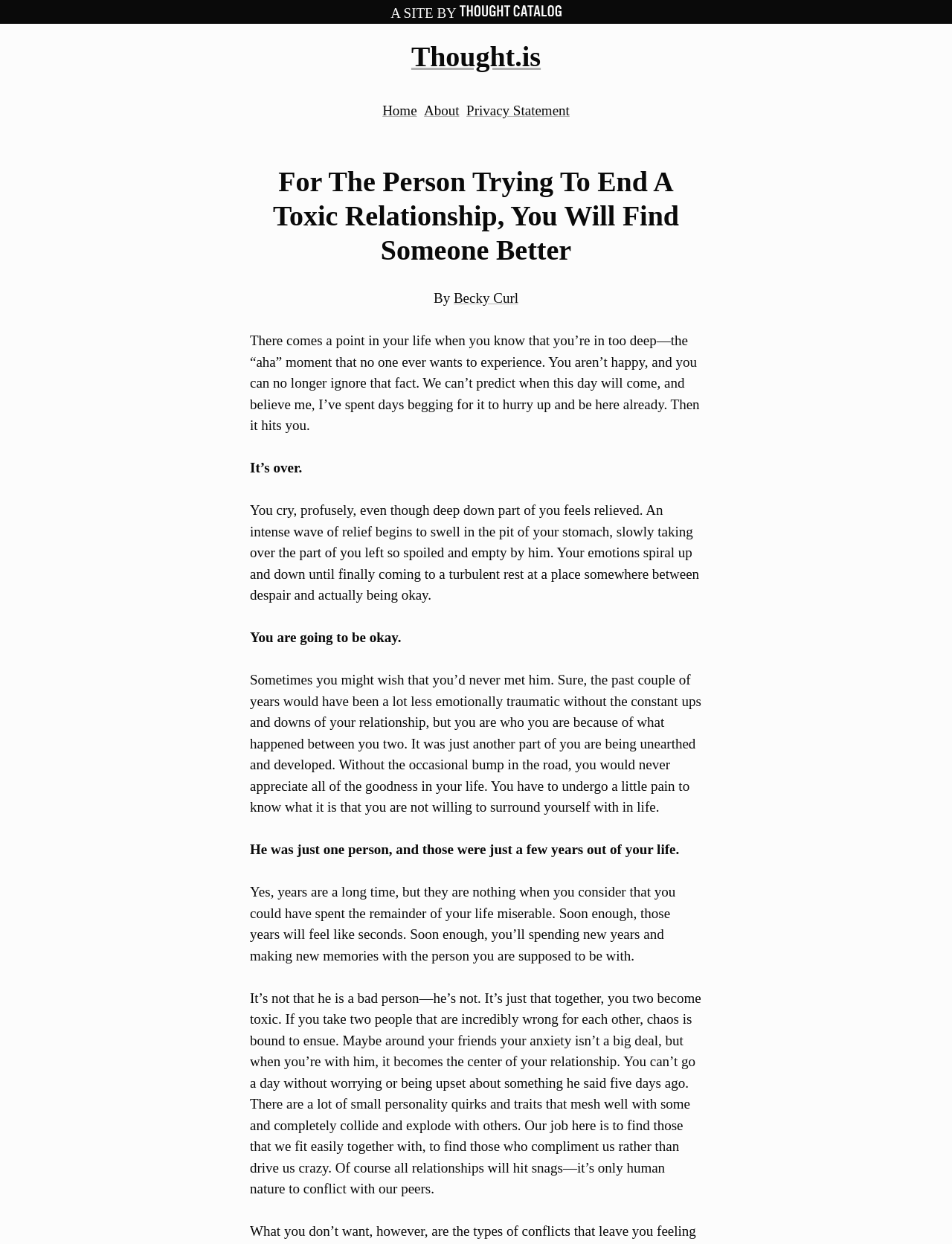Locate the bounding box of the UI element described by: "Reply" in the given webpage screenshot.

None